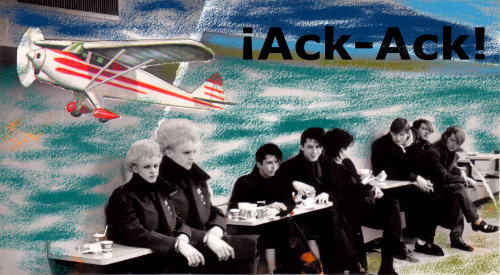Please look at the image and answer the question with a detailed explanation: What is the title displayed prominently in the image?

The title '¡Ack-Ack!' is boldly displayed in the image, likely referencing the musical ensemble or project associated with this imagery, which suggests a connection to the indie music scene.